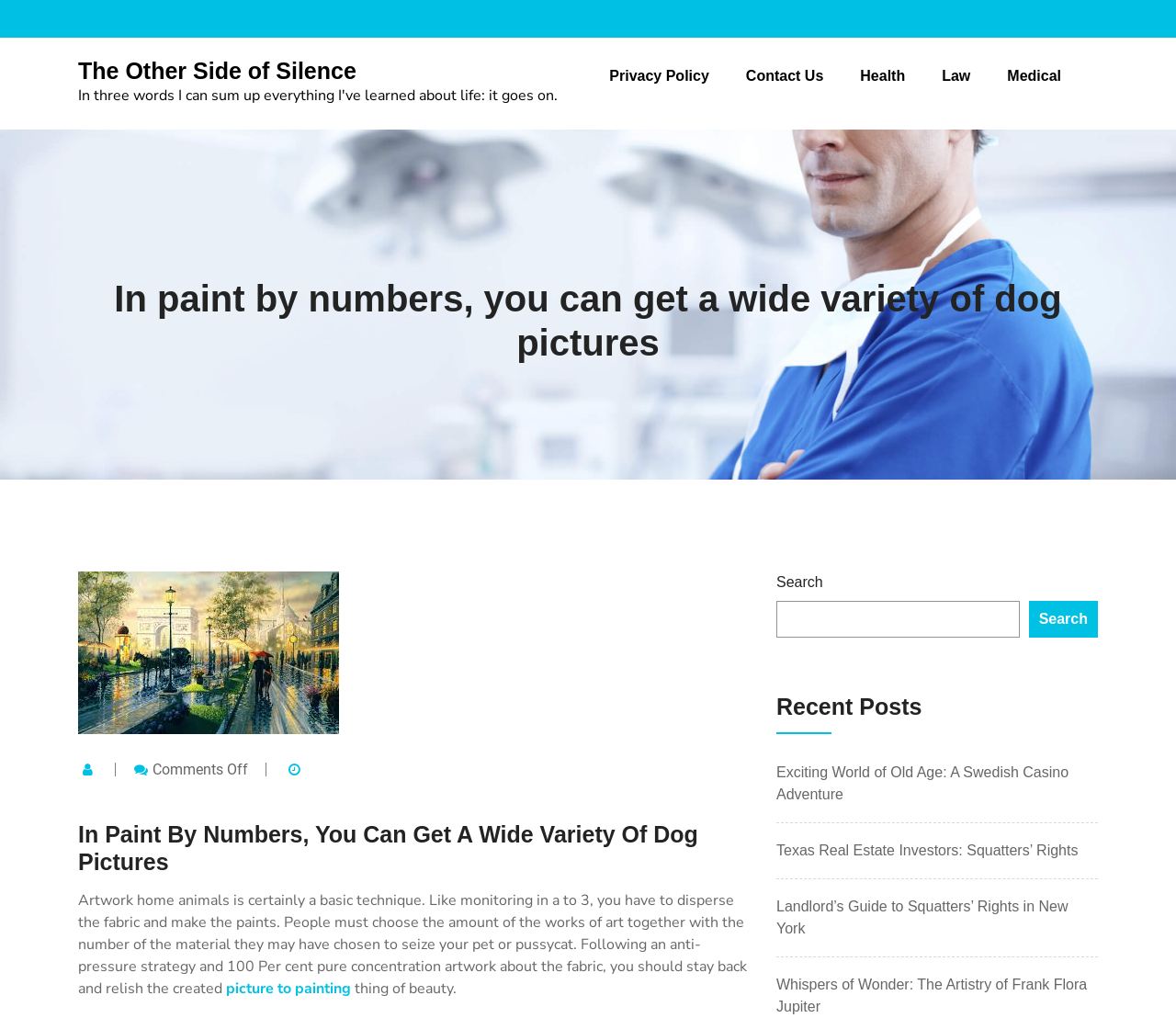Reply to the question with a brief word or phrase: What is the purpose of dispersing the fabric?

to make paints